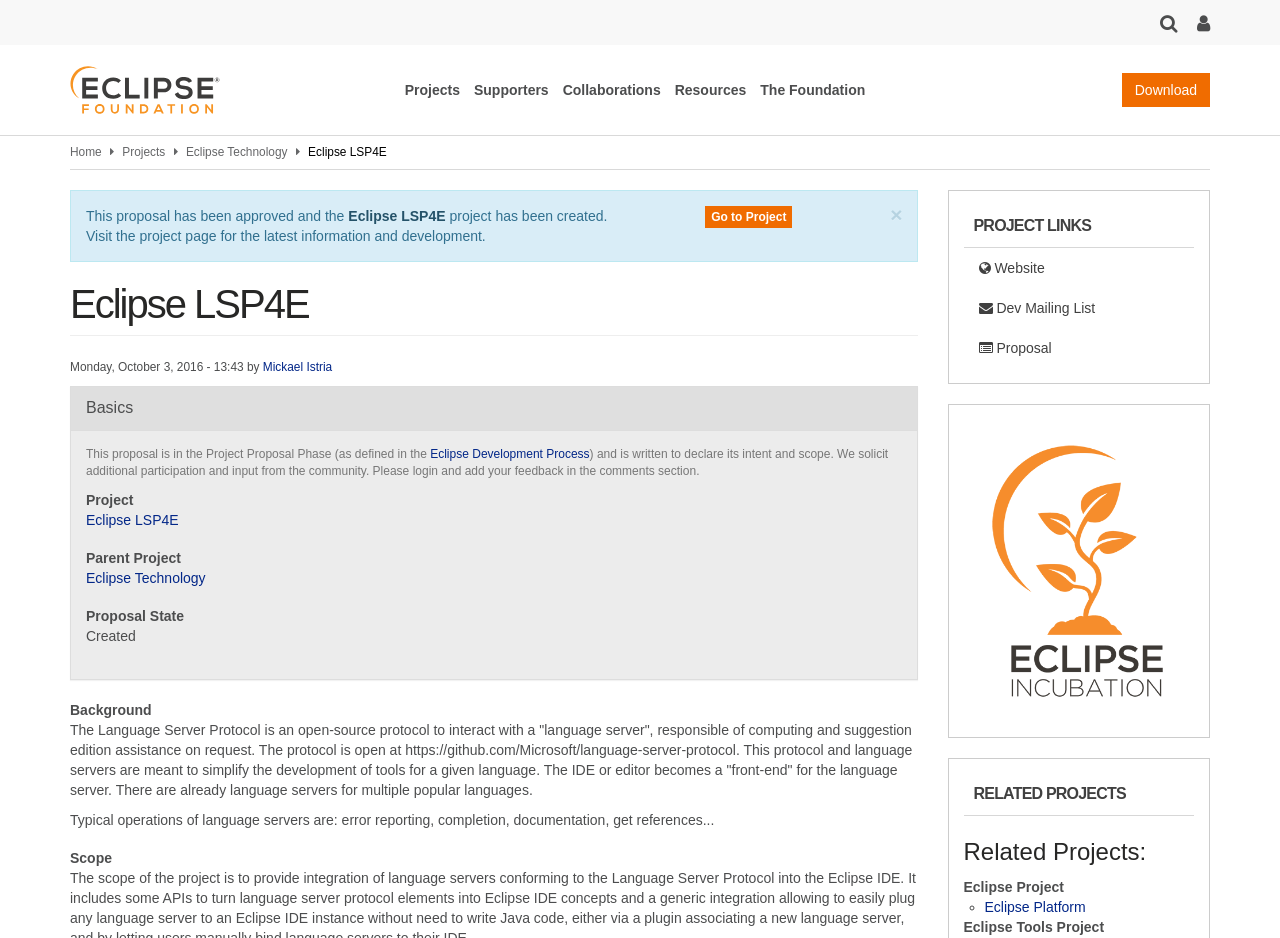What is the current state of the proposal?
Please provide a comprehensive answer based on the contents of the image.

The current state of the proposal can be found in the proposal state section of the webpage, which reads 'Created'. This indicates that the proposal has been submitted and is currently in the project proposal phase.